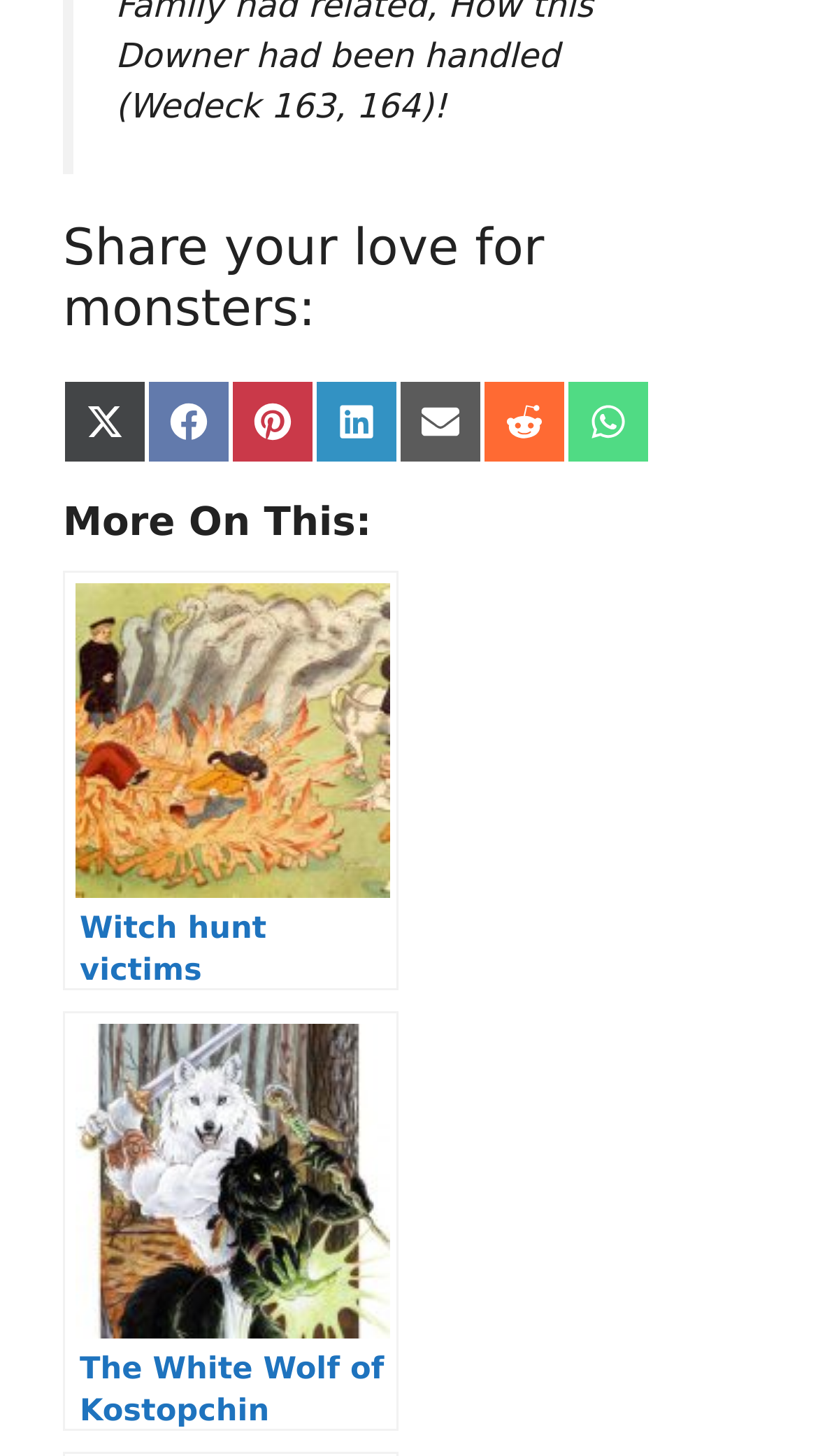Please look at the image and answer the question with a detailed explanation: How many social media platforms can you share content on?

The webpage has links to share content on 7 social media platforms: Twitter, Facebook, Pinterest, LinkedIn, Email, Reddit, and WhatsApp.